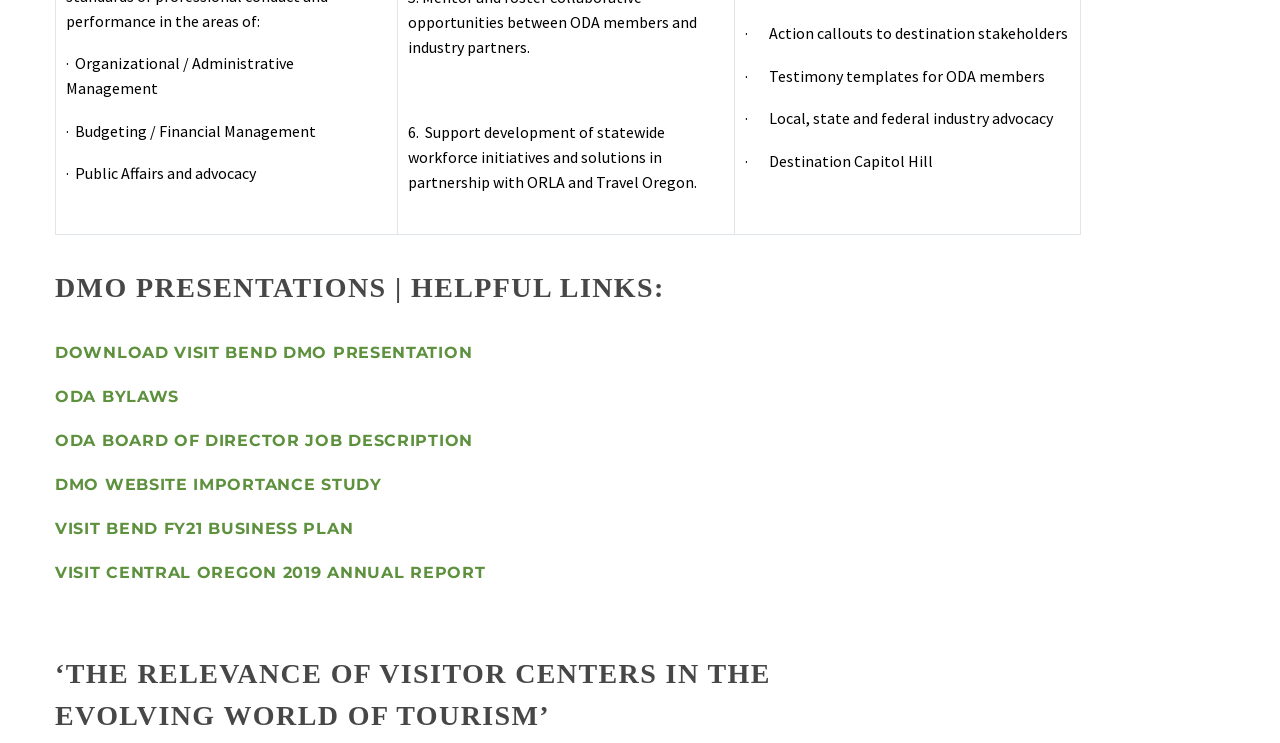Locate the bounding box for the described UI element: "ProductionsShows and More". Ensure the coordinates are four float numbers between 0 and 1, formatted as [left, top, right, bottom].

None